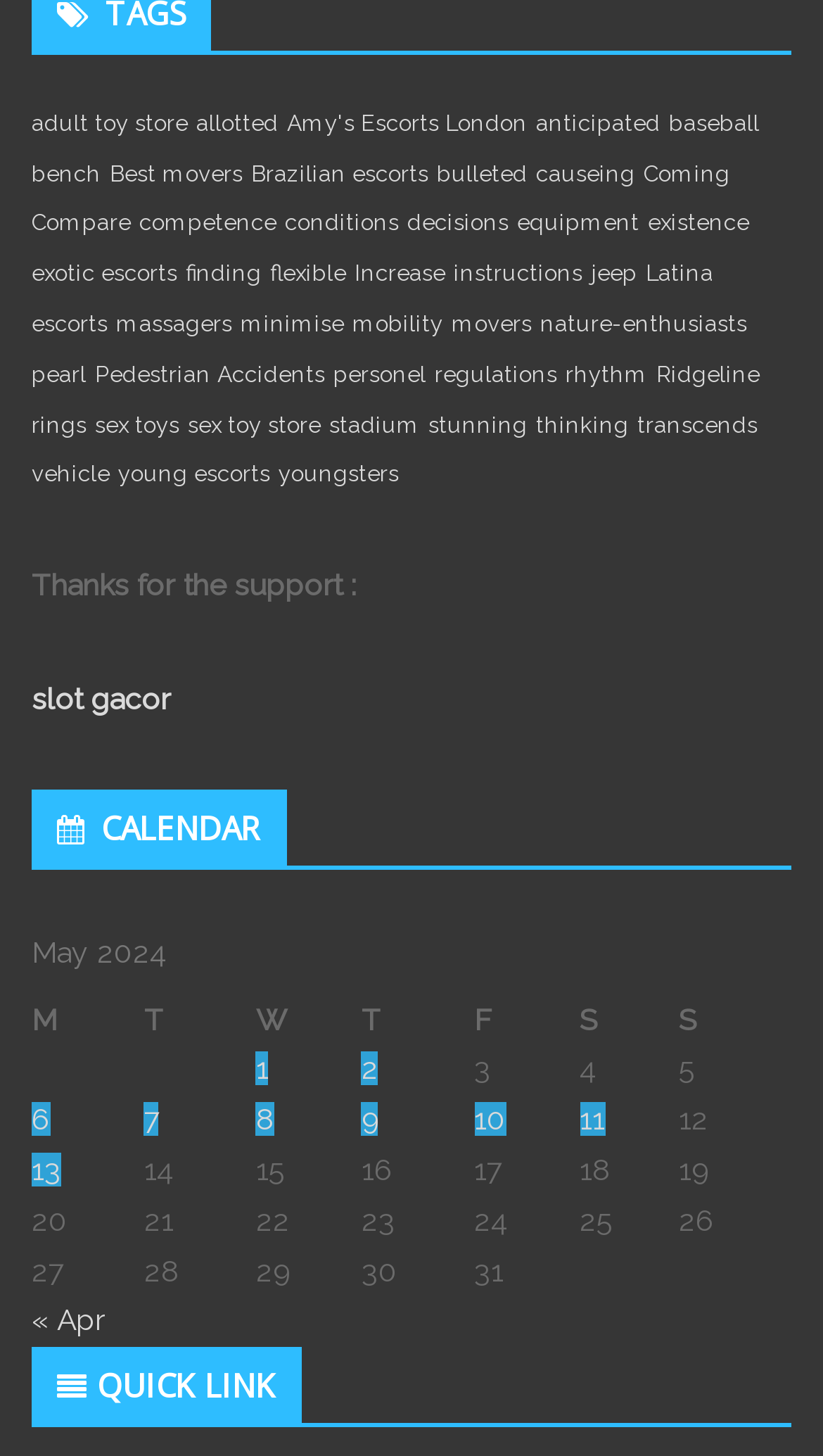Determine the bounding box coordinates of the clickable element to achieve the following action: 'Check posts published on May 1, 2024'. Provide the coordinates as four float values between 0 and 1, formatted as [left, top, right, bottom].

[0.311, 0.718, 0.44, 0.753]